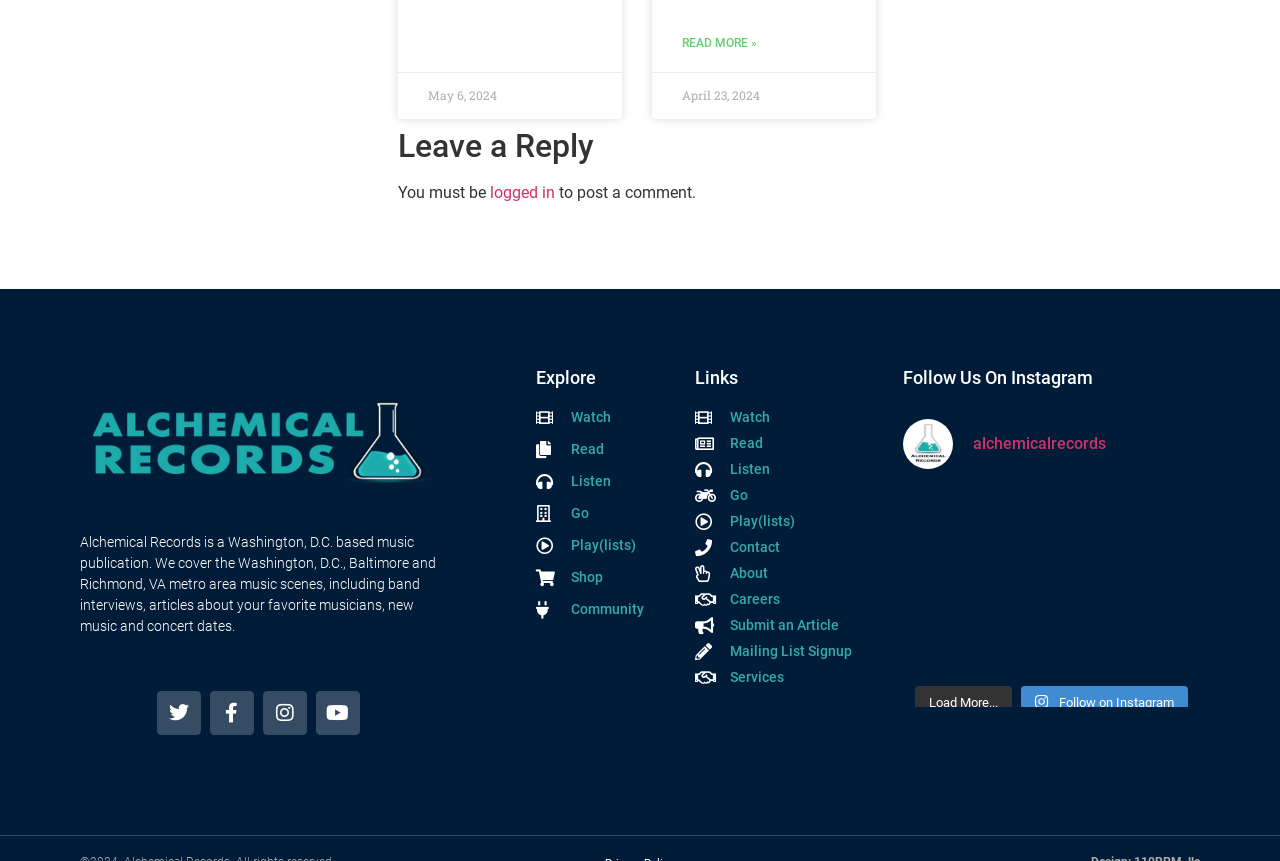Can you specify the bounding box coordinates of the area that needs to be clicked to fulfill the following instruction: "Leave a reply"?

[0.311, 0.147, 0.883, 0.192]